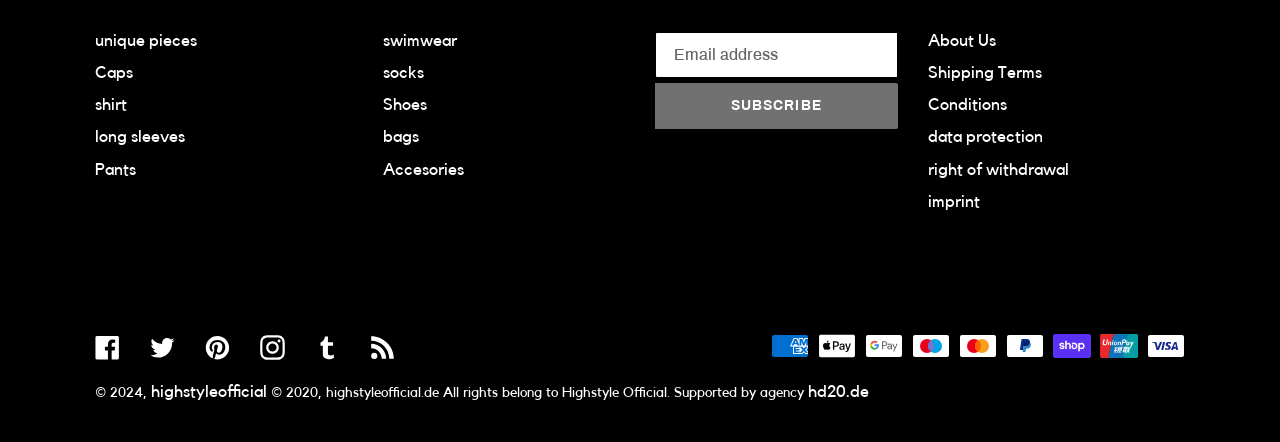From the element description: "About Us", extract the bounding box coordinates of the UI element. The coordinates should be expressed as four float numbers between 0 and 1, in the order [left, top, right, bottom].

[0.725, 0.072, 0.778, 0.11]